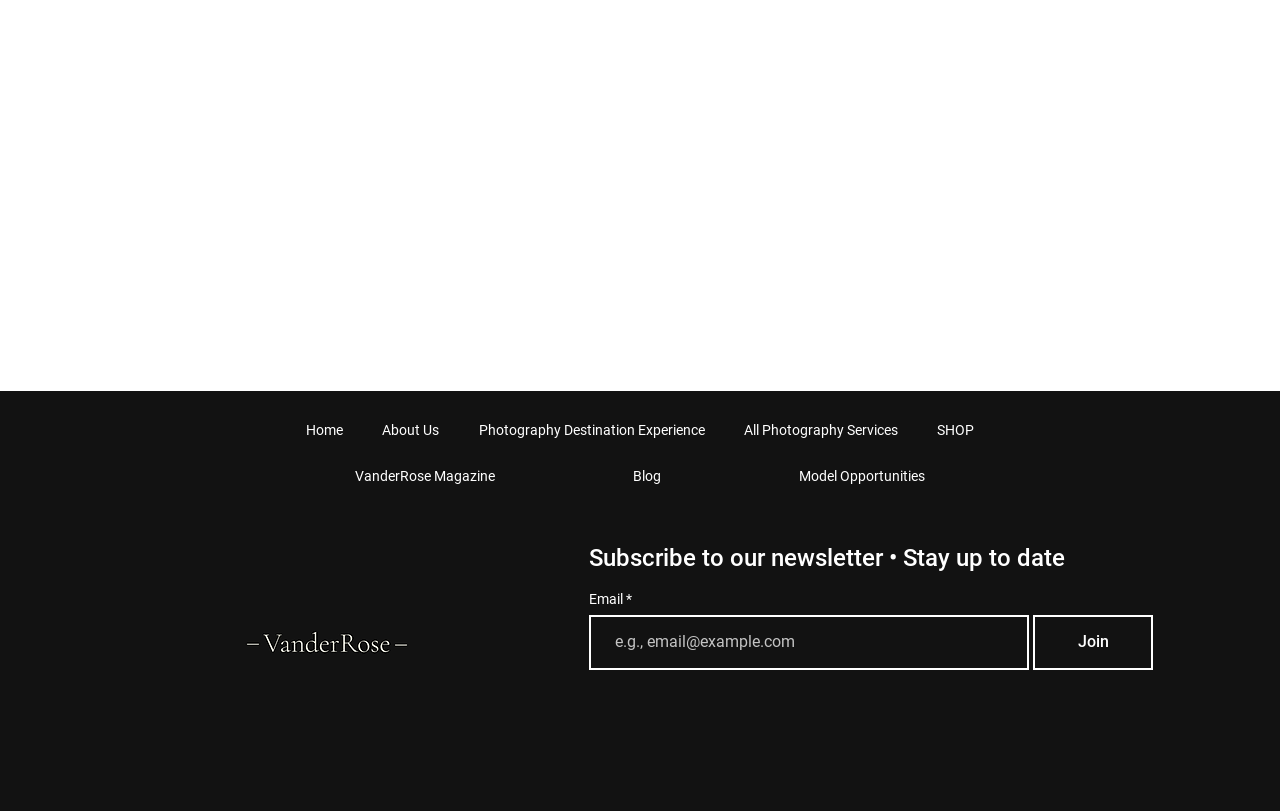Find the bounding box coordinates for the element that must be clicked to complete the instruction: "Enter email address". The coordinates should be four float numbers between 0 and 1, indicated as [left, top, right, bottom].

[0.46, 0.758, 0.804, 0.826]